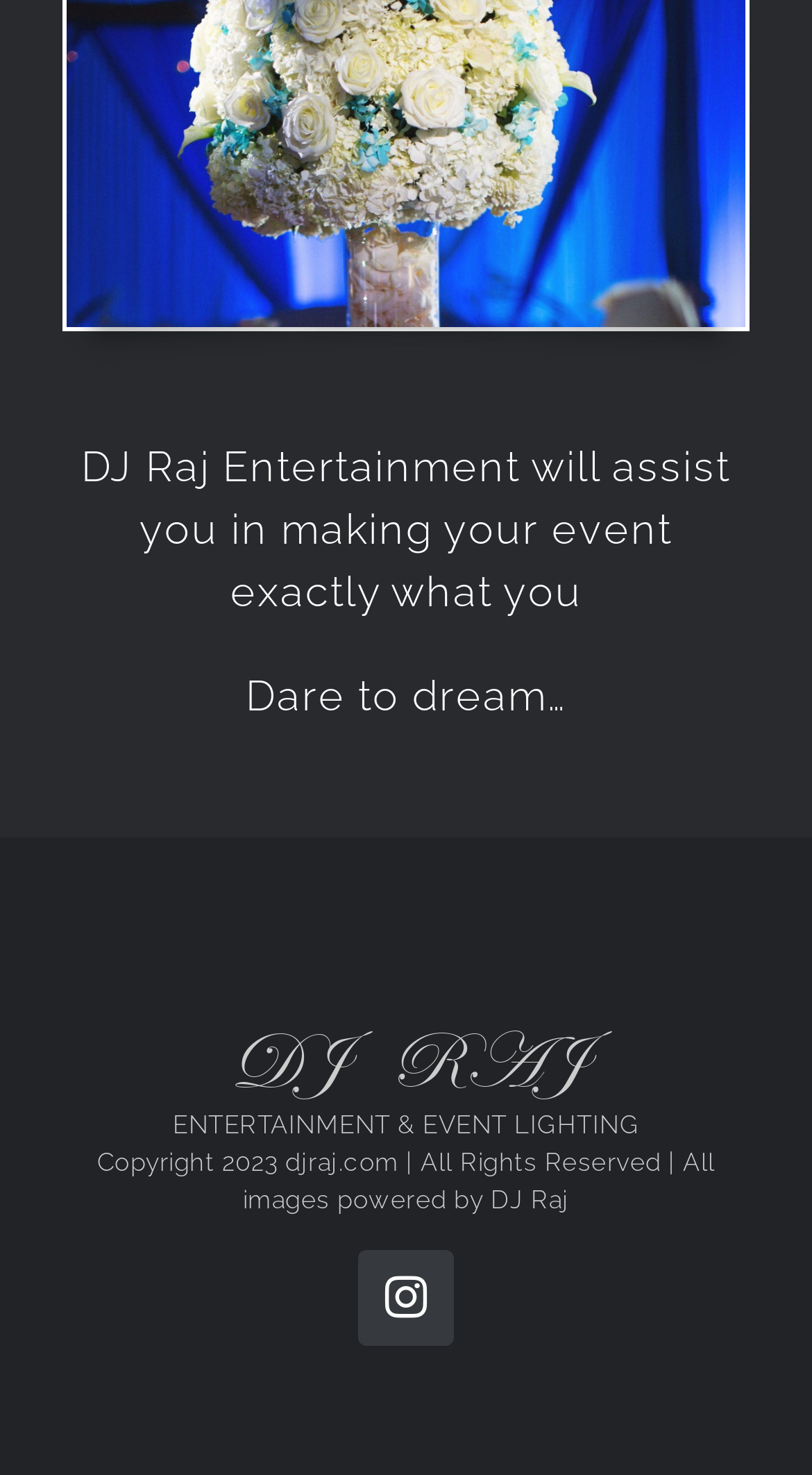What is the type of service provided by the company?
Please answer using one word or phrase, based on the screenshot.

Event Lighting